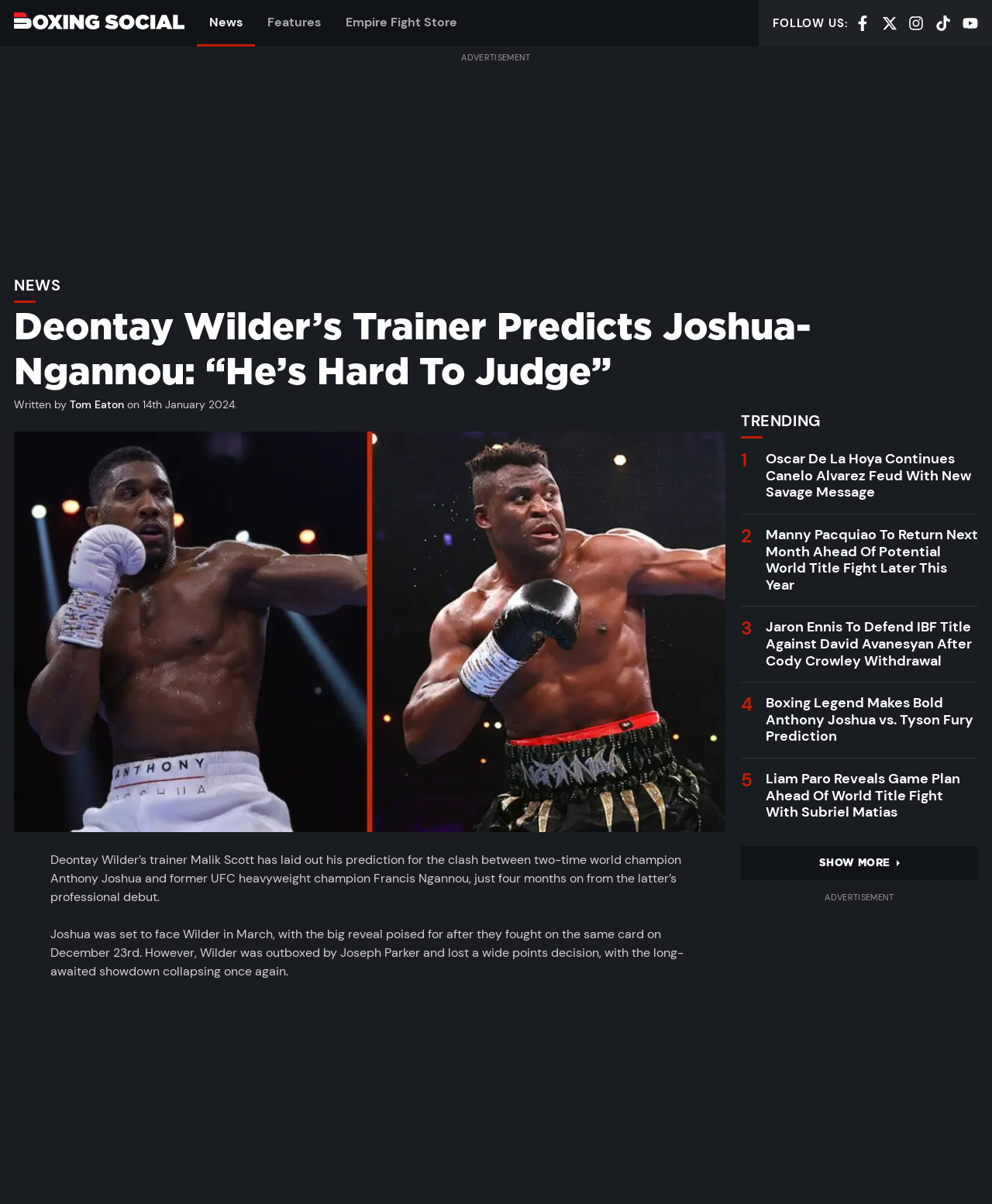Please analyze the image and provide a thorough answer to the question:
What is the topic of the trending story 'Oscar De La Hoya Continues Canelo Alvarez Feud With New Savage Message'?

I found the answer by reading the heading of the trending story, which states 'Oscar De La Hoya Continues Canelo Alvarez Feud With New Savage Message', indicating that the story is about the ongoing feud between Oscar De La Hoya and Canelo Alvarez.